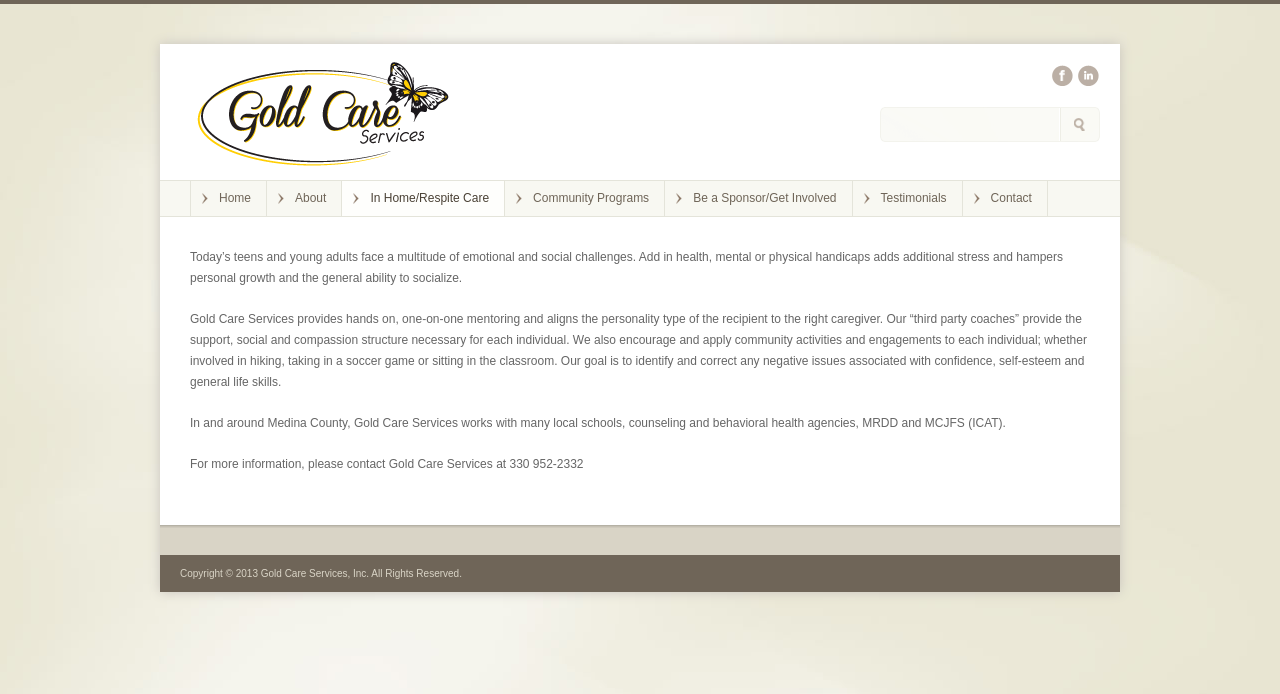Use a single word or phrase to answer the question: What is the location where Gold Care Services operates?

Medina County